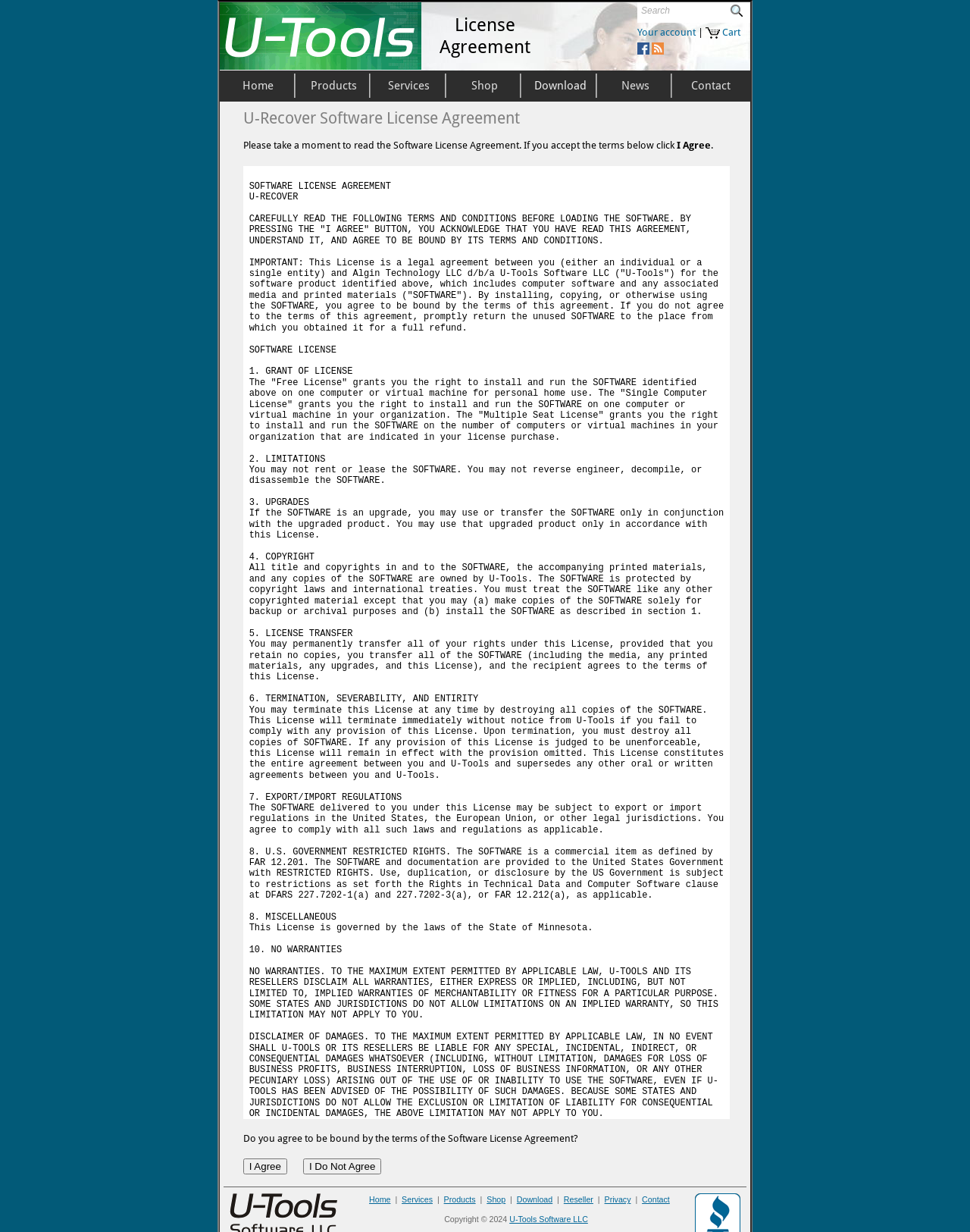Please specify the bounding box coordinates of the element that should be clicked to execute the given instruction: 'Contact U-Tools Software LLC'. Ensure the coordinates are four float numbers between 0 and 1, expressed as [left, top, right, bottom].

[0.712, 0.064, 0.755, 0.075]